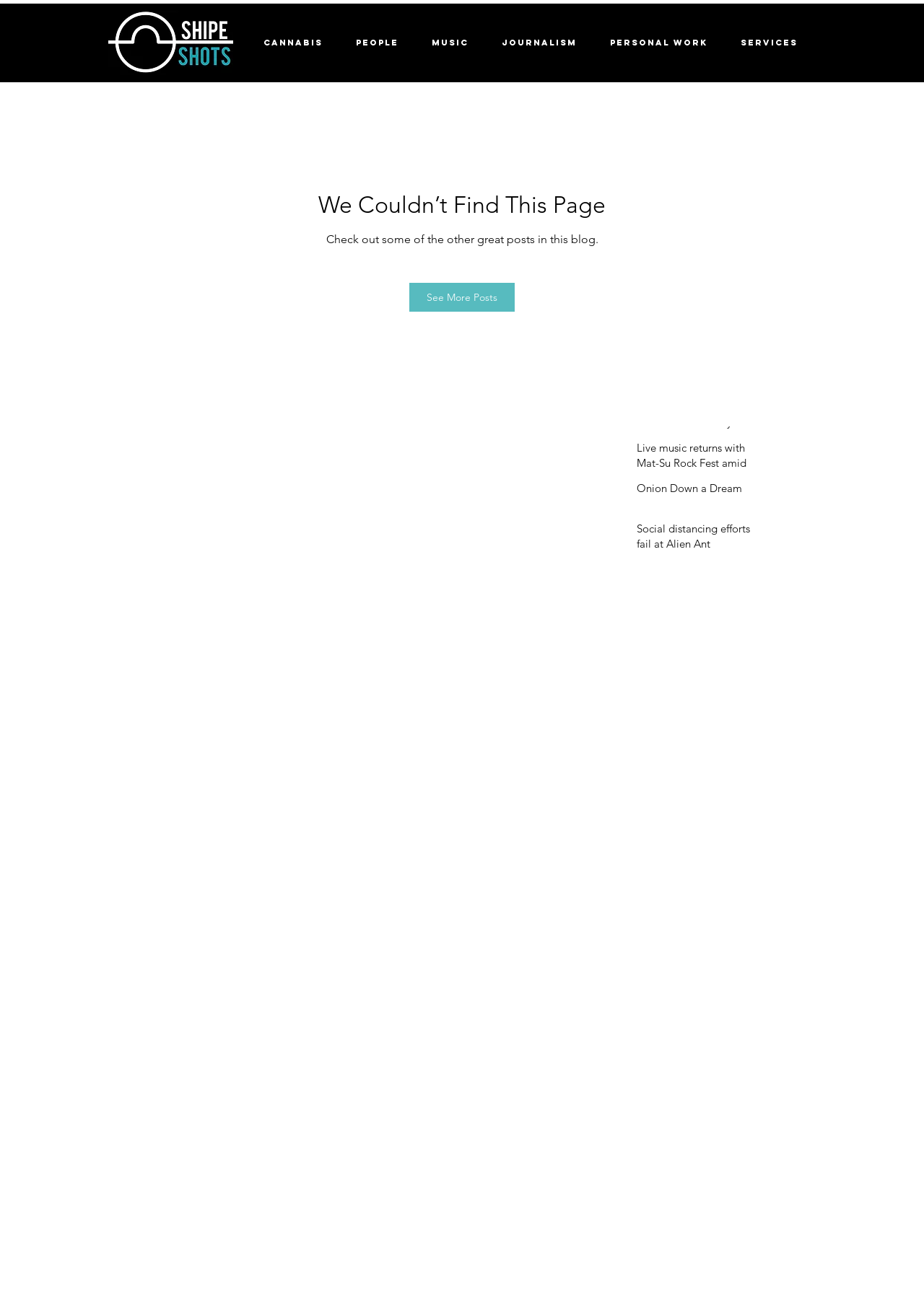What is the title of the fifth post?
Please answer the question with a detailed and comprehensive explanation.

The fifth post is titled 'Frontier CBDs is poised to become Alaska’s first outdoor hemp grow', which is a link to read more about the topic.